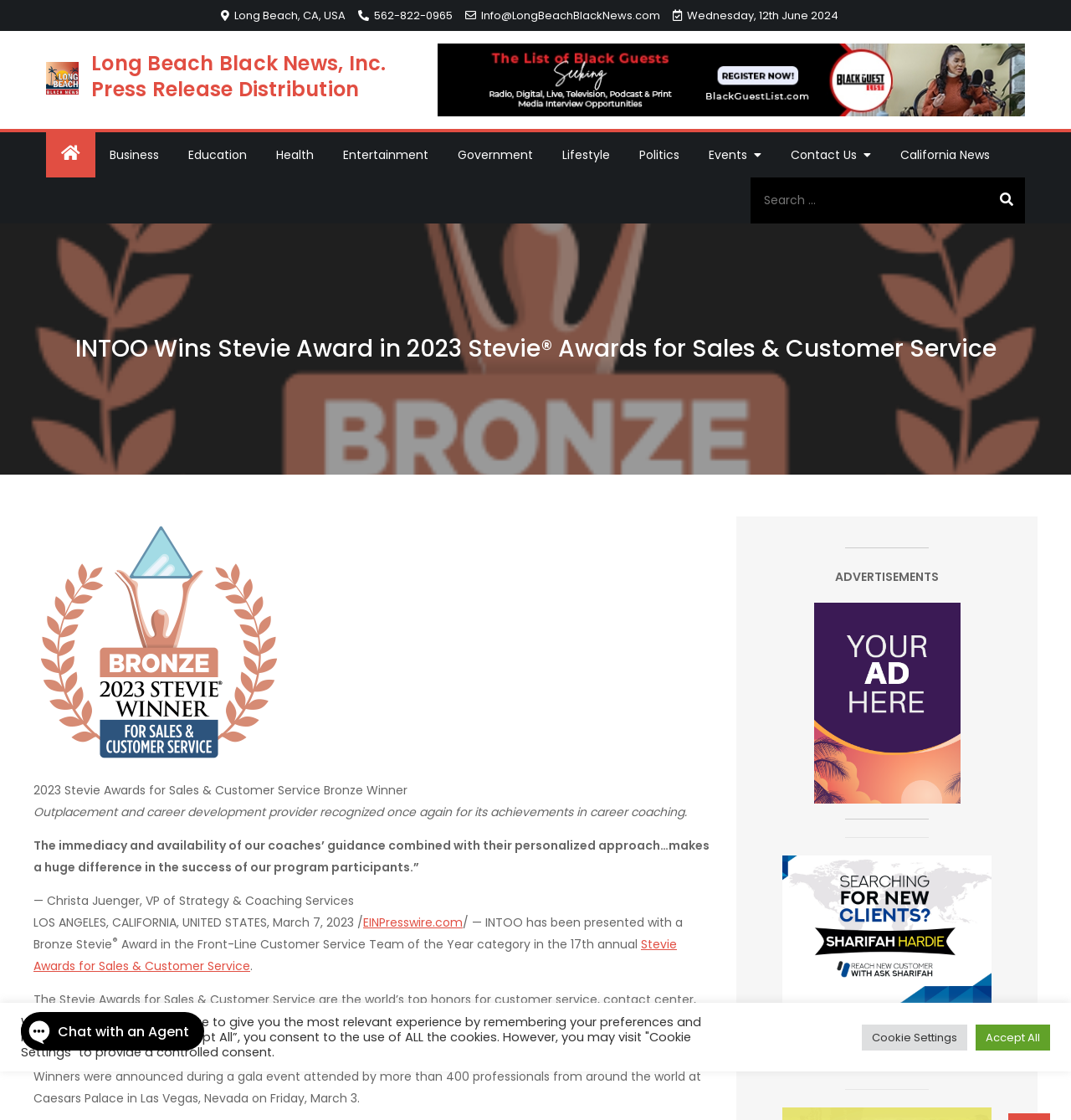Who is the VP of Strategy & Coaching Services?
Look at the image and answer the question with a single word or phrase.

Christa Juenger